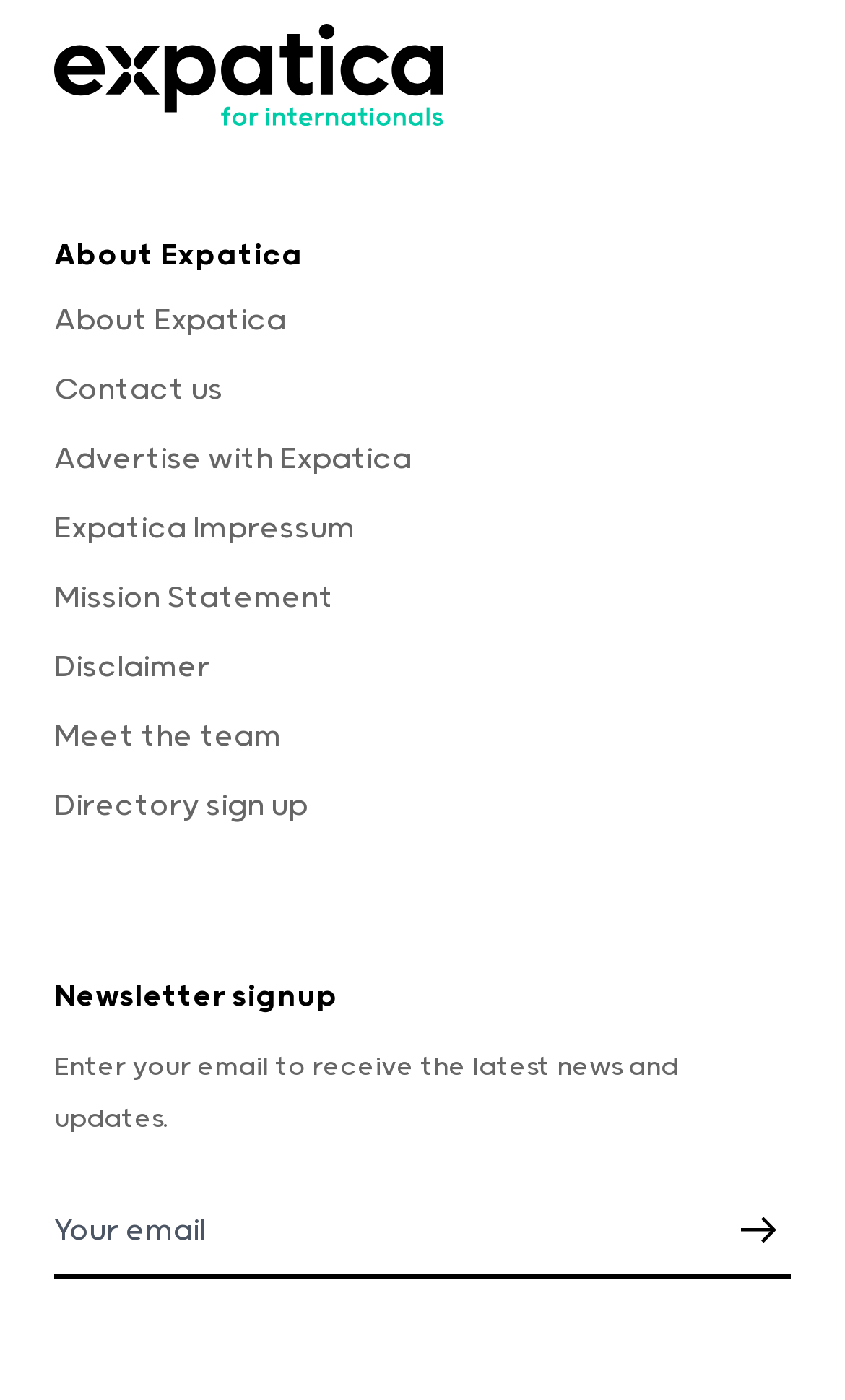Give a one-word or short-phrase answer to the following question: 
How many links are there in the webpage?

8